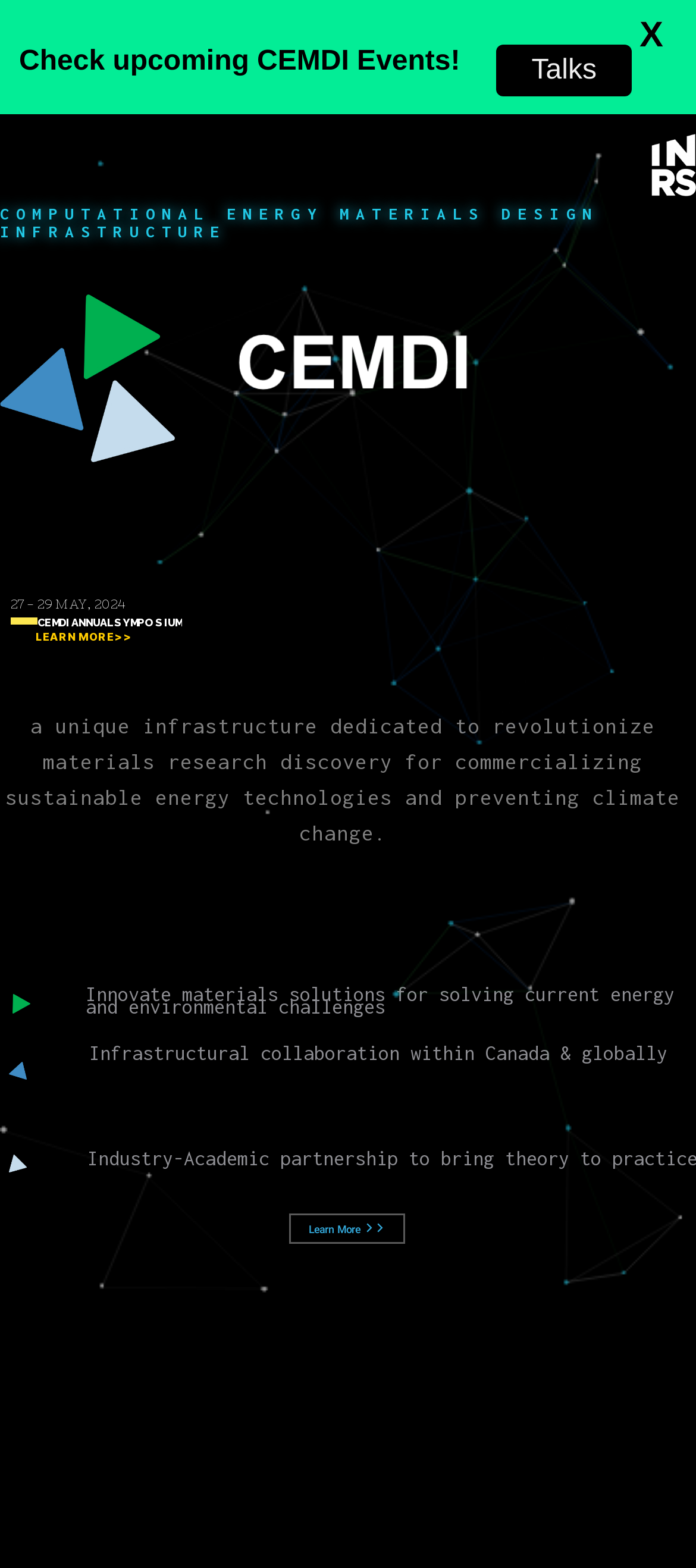Provide the bounding box coordinates of the UI element this sentence describes: "Watch the tutorial".

None